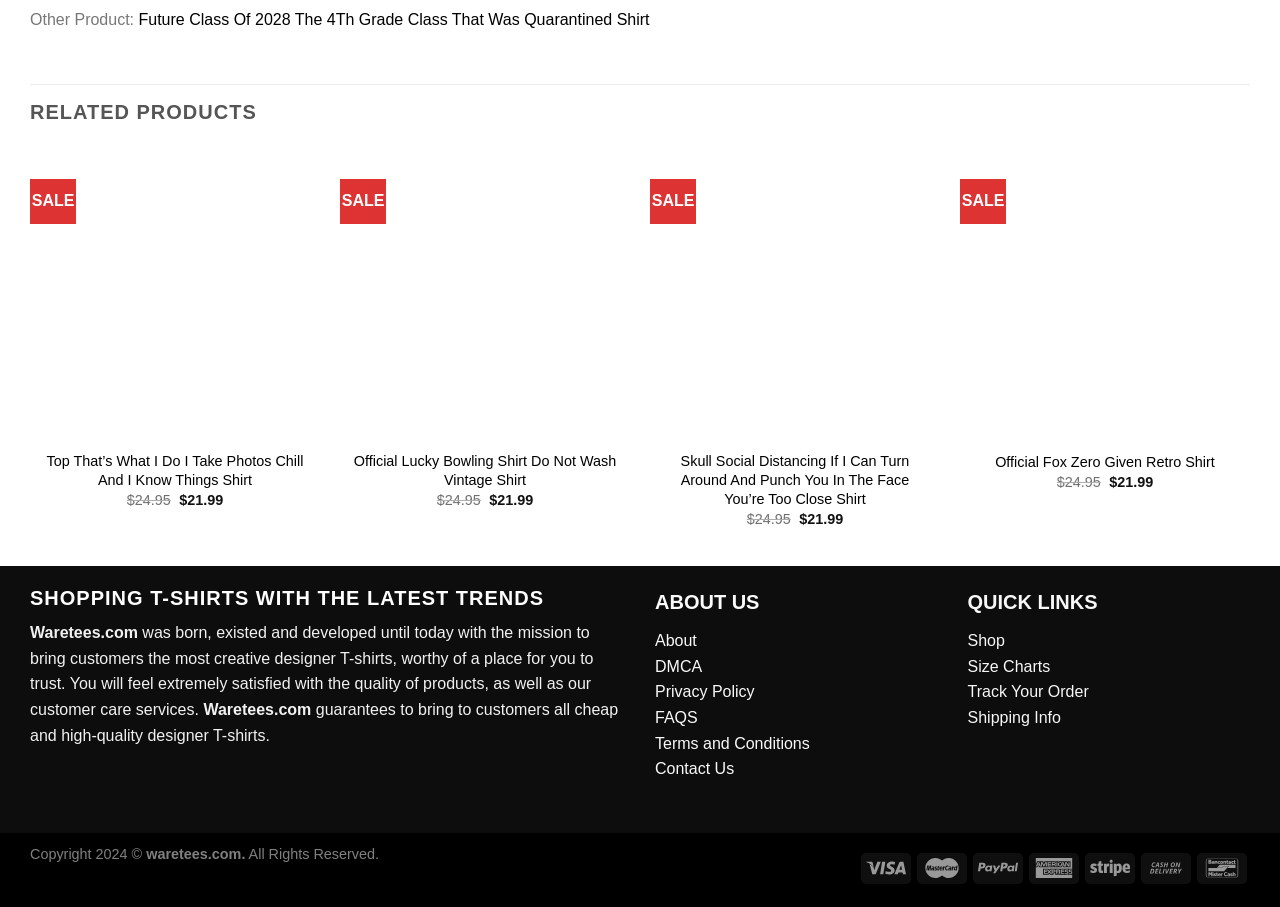Please identify the bounding box coordinates of the element's region that should be clicked to execute the following instruction: "Click on the 'Future Class Of 2028 The 4Th Grade Class That Was Quarantined Shirt' link". The bounding box coordinates must be four float numbers between 0 and 1, i.e., [left, top, right, bottom].

[0.108, 0.013, 0.507, 0.031]